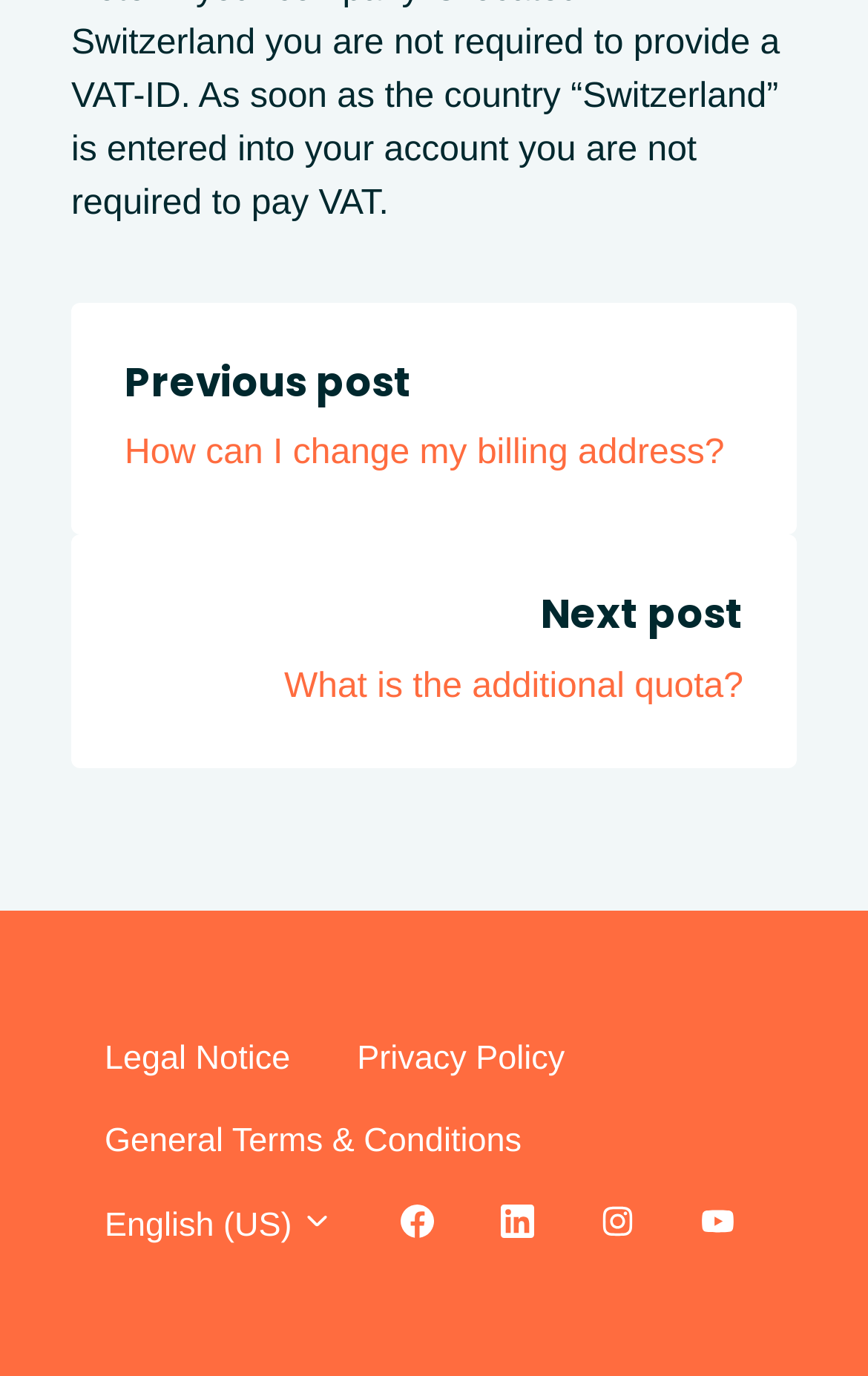Find and indicate the bounding box coordinates of the region you should select to follow the given instruction: "Go to previous post".

[0.144, 0.258, 0.856, 0.298]